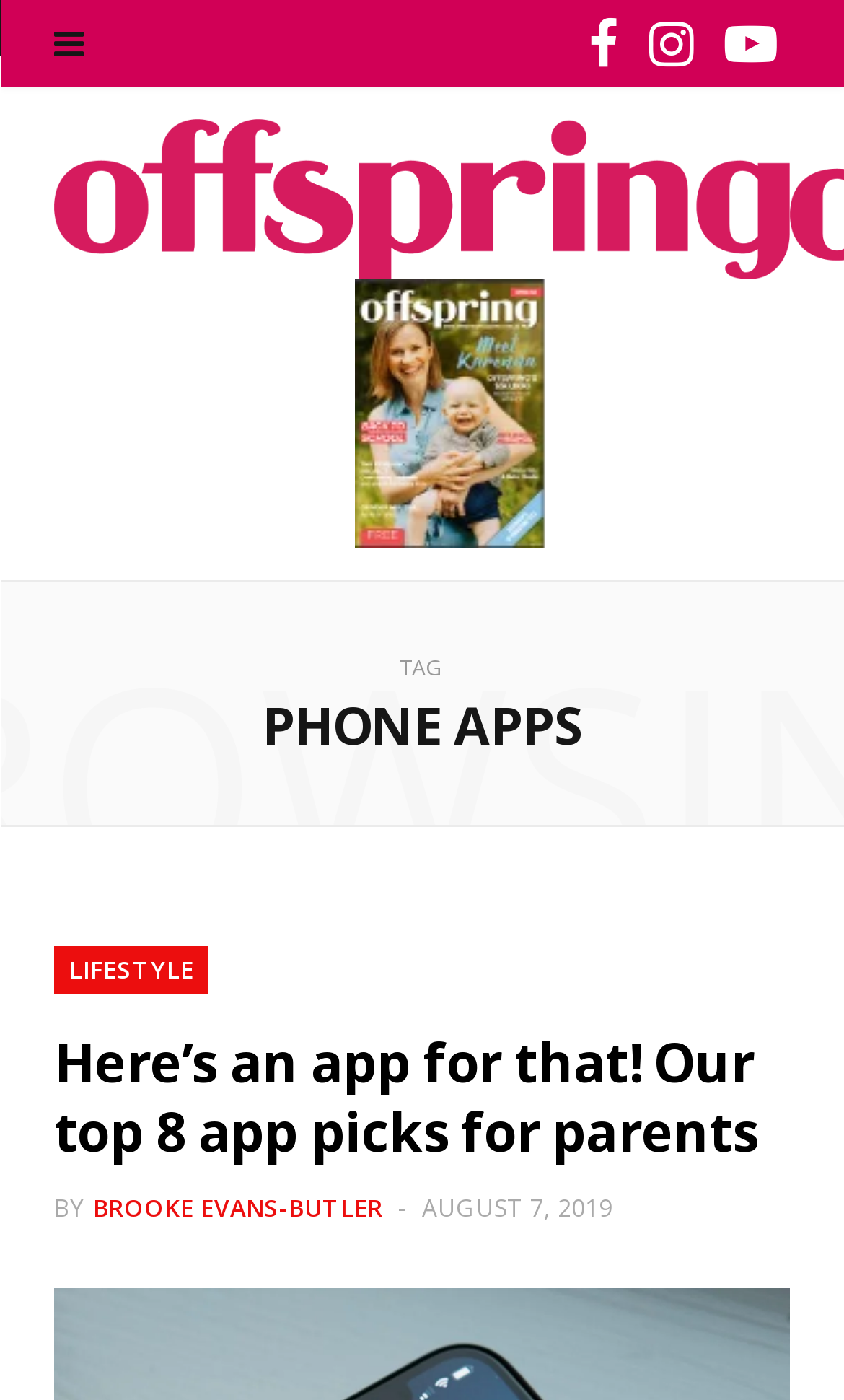From the element description: "August 7, 2019", extract the bounding box coordinates of the UI element. The coordinates should be expressed as four float numbers between 0 and 1, in the order [left, top, right, bottom].

[0.5, 0.851, 0.725, 0.874]